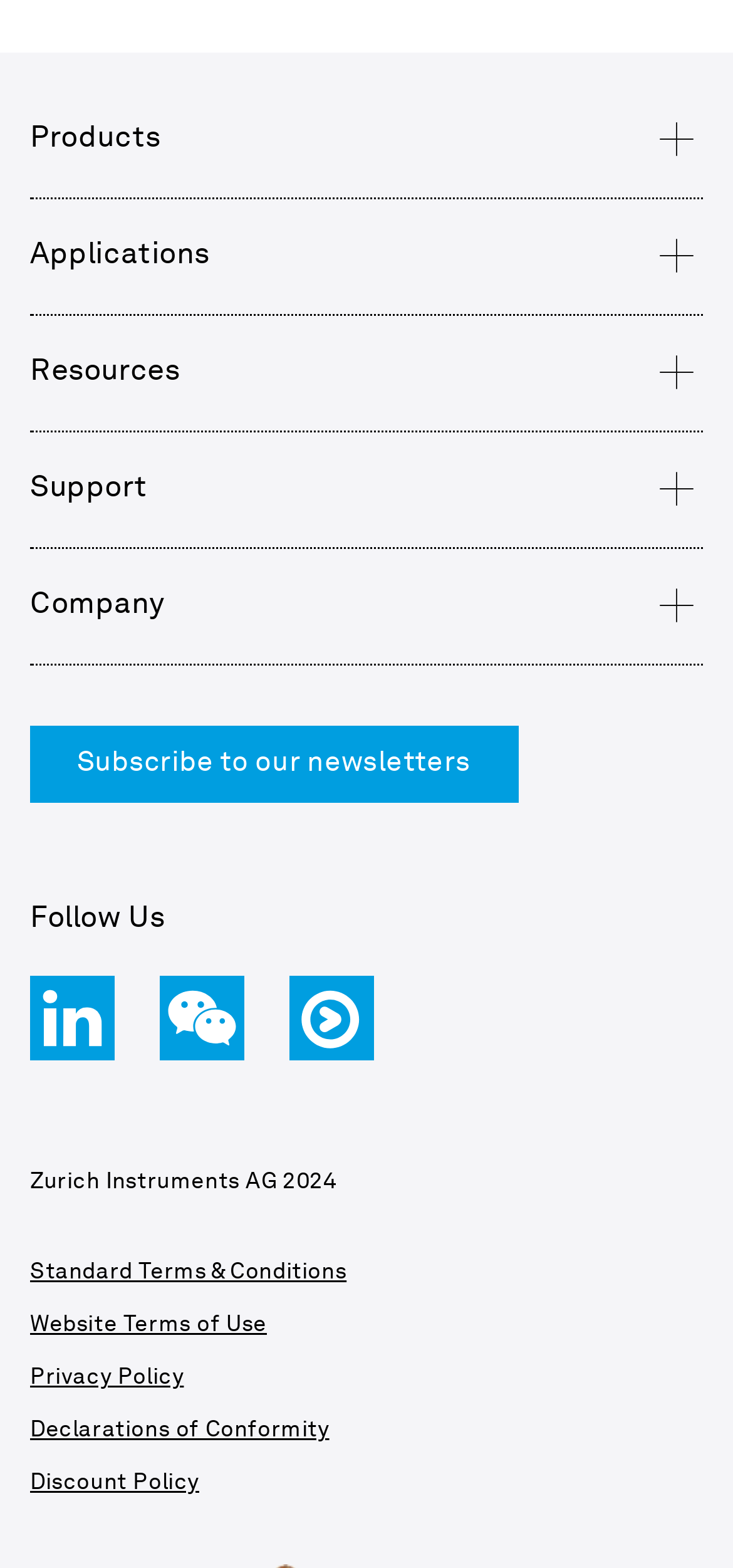Kindly determine the bounding box coordinates for the area that needs to be clicked to execute this instruction: "View CSP Team page".

None